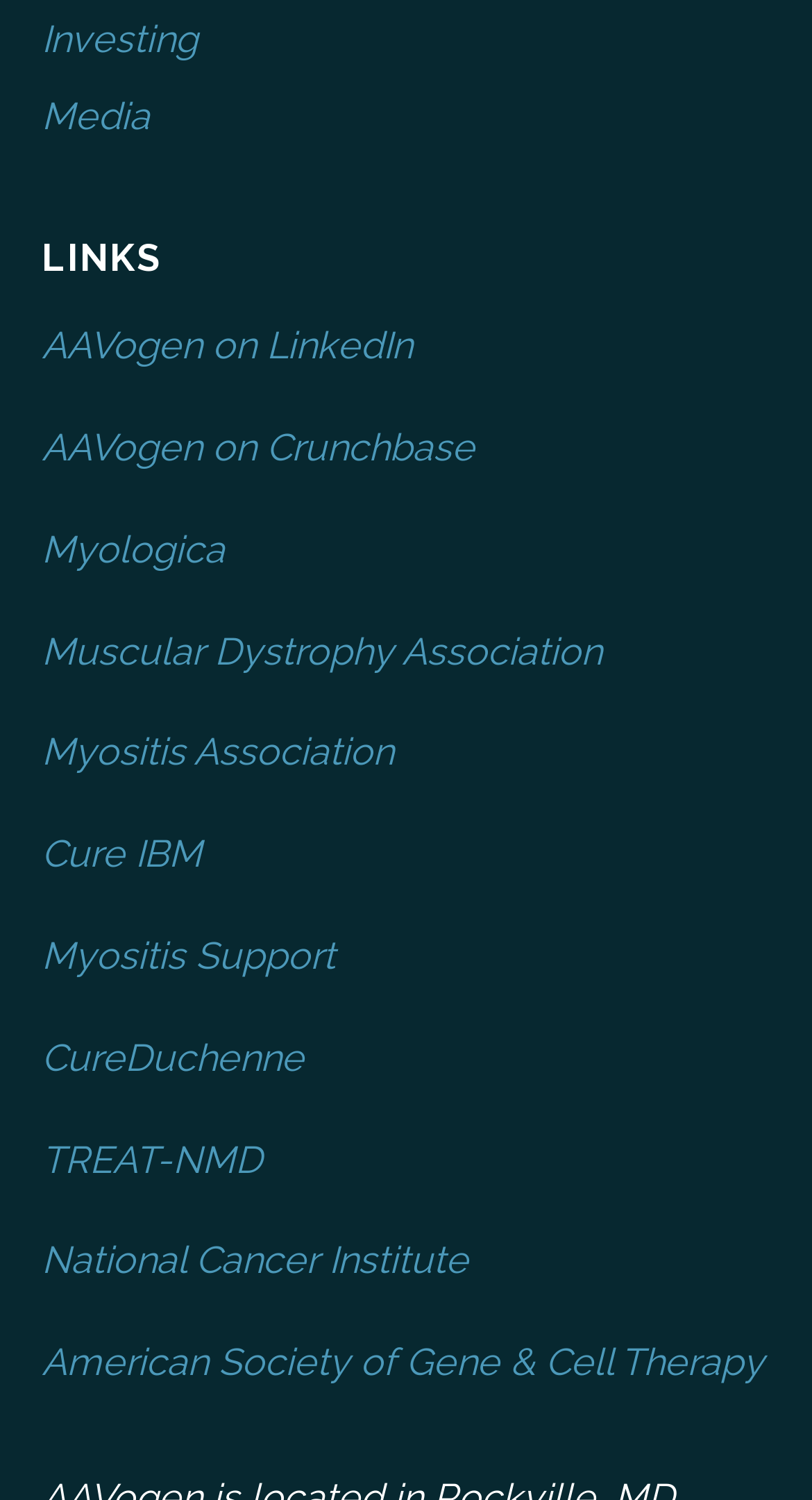Please provide a brief answer to the question using only one word or phrase: 
What is the purpose of the webpage?

To provide links to related organizations